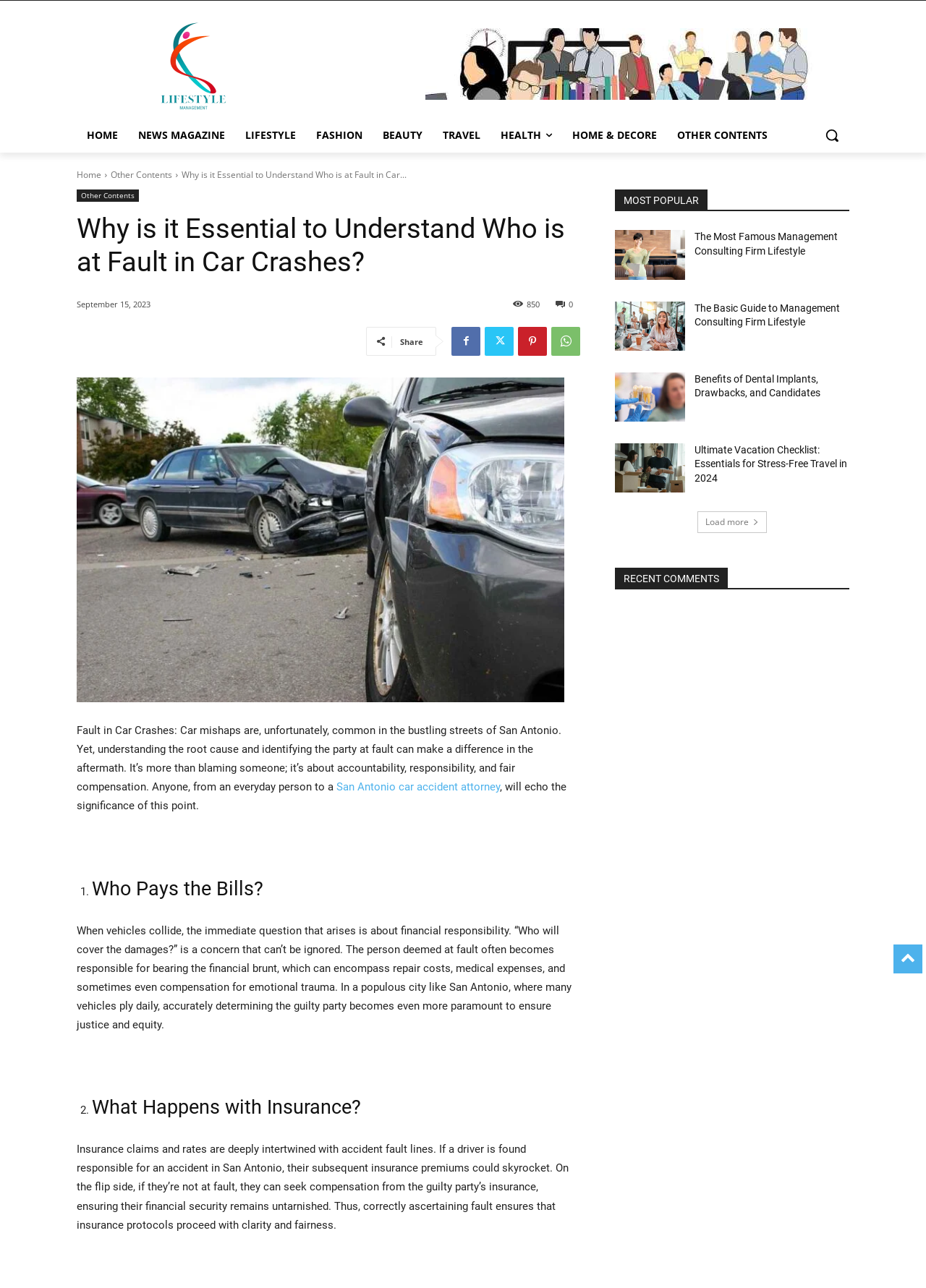Please locate the UI element described by "San Antonio car accident attorney" and provide its bounding box coordinates.

[0.363, 0.606, 0.54, 0.616]